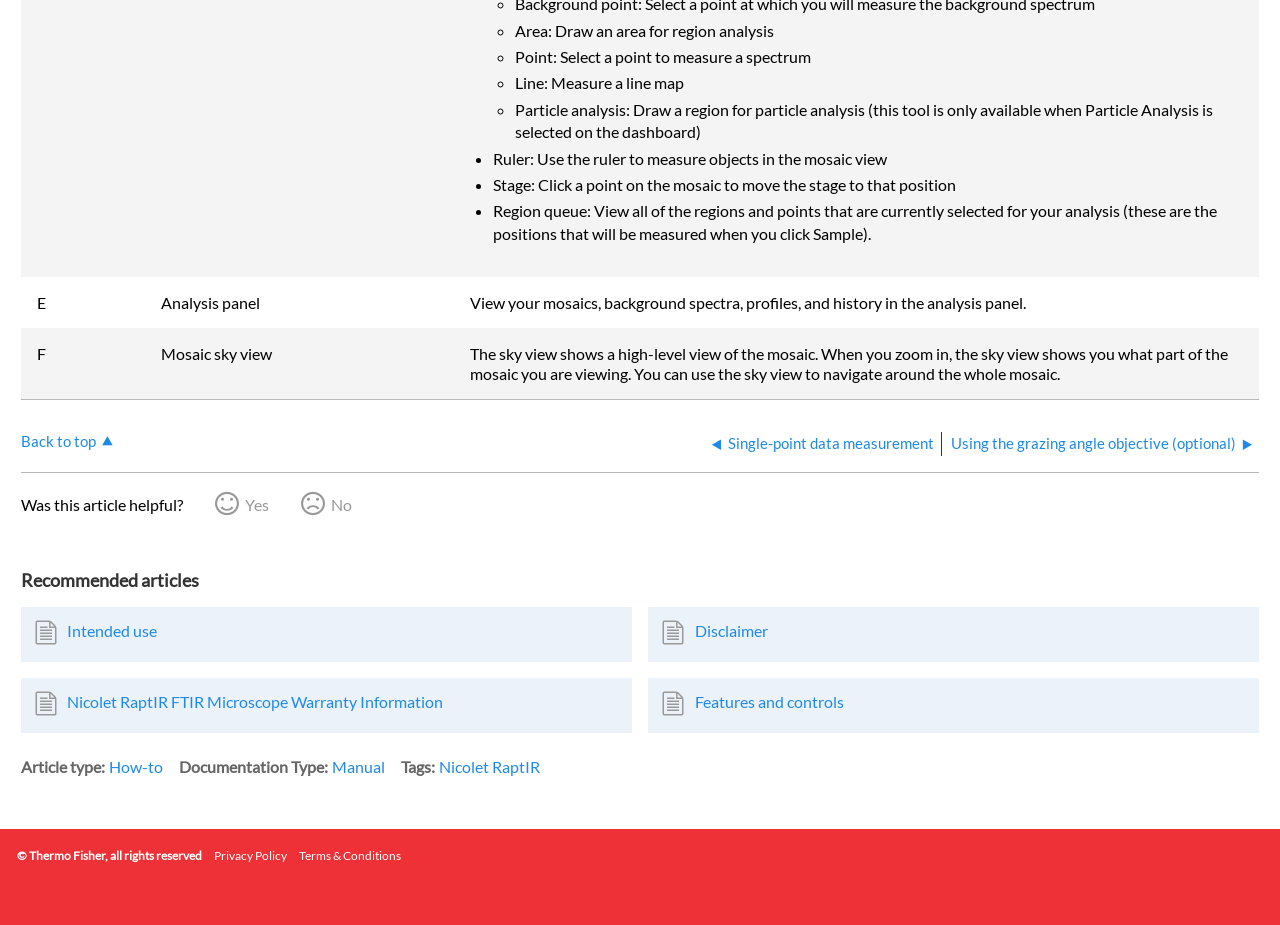Identify the bounding box coordinates of the region I need to click to complete this instruction: "Use the ruler to measure objects in the mosaic view".

[0.385, 0.161, 0.693, 0.181]